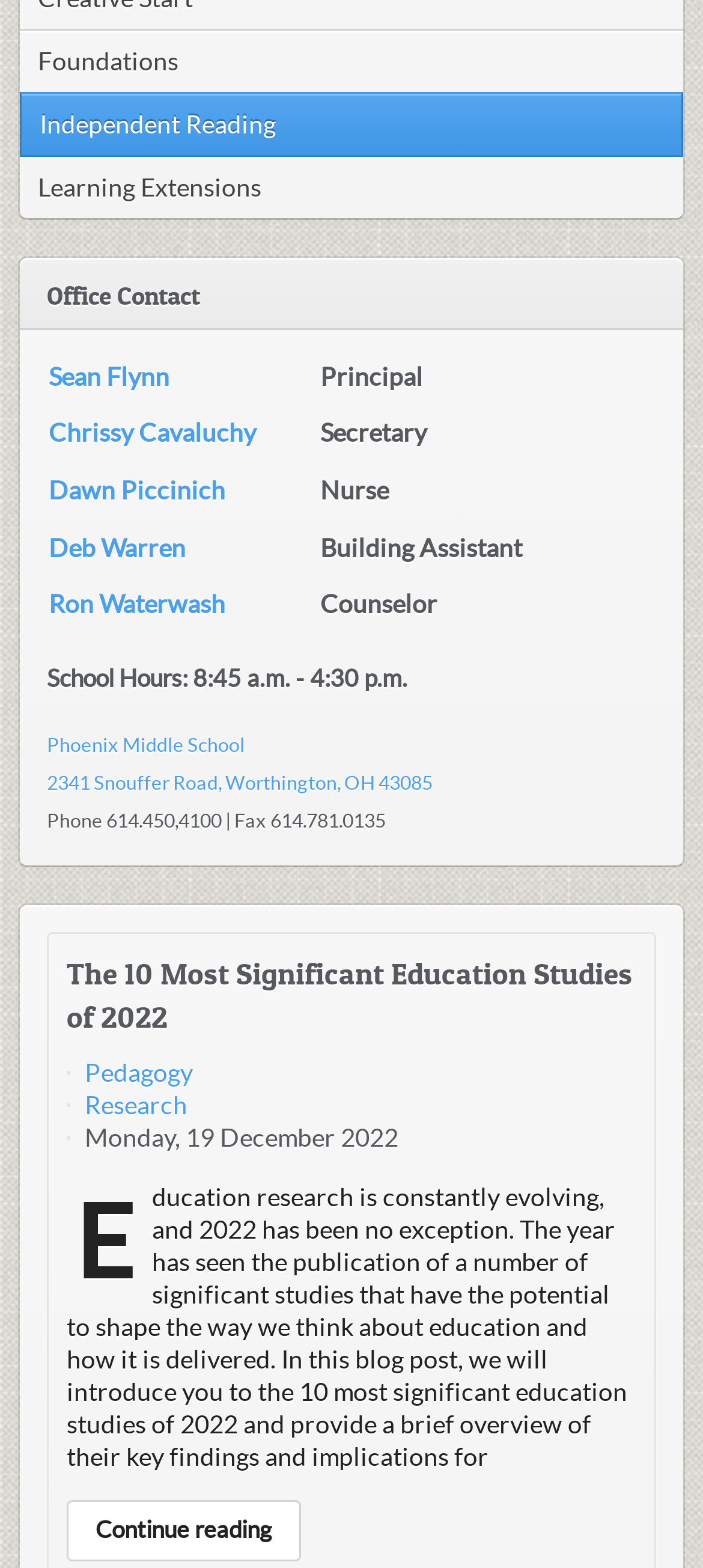Predict the bounding box coordinates of the area that should be clicked to accomplish the following instruction: "Read about the 10 most significant education studies of 2022". The bounding box coordinates should consist of four float numbers between 0 and 1, i.e., [left, top, right, bottom].

[0.095, 0.609, 0.9, 0.66]